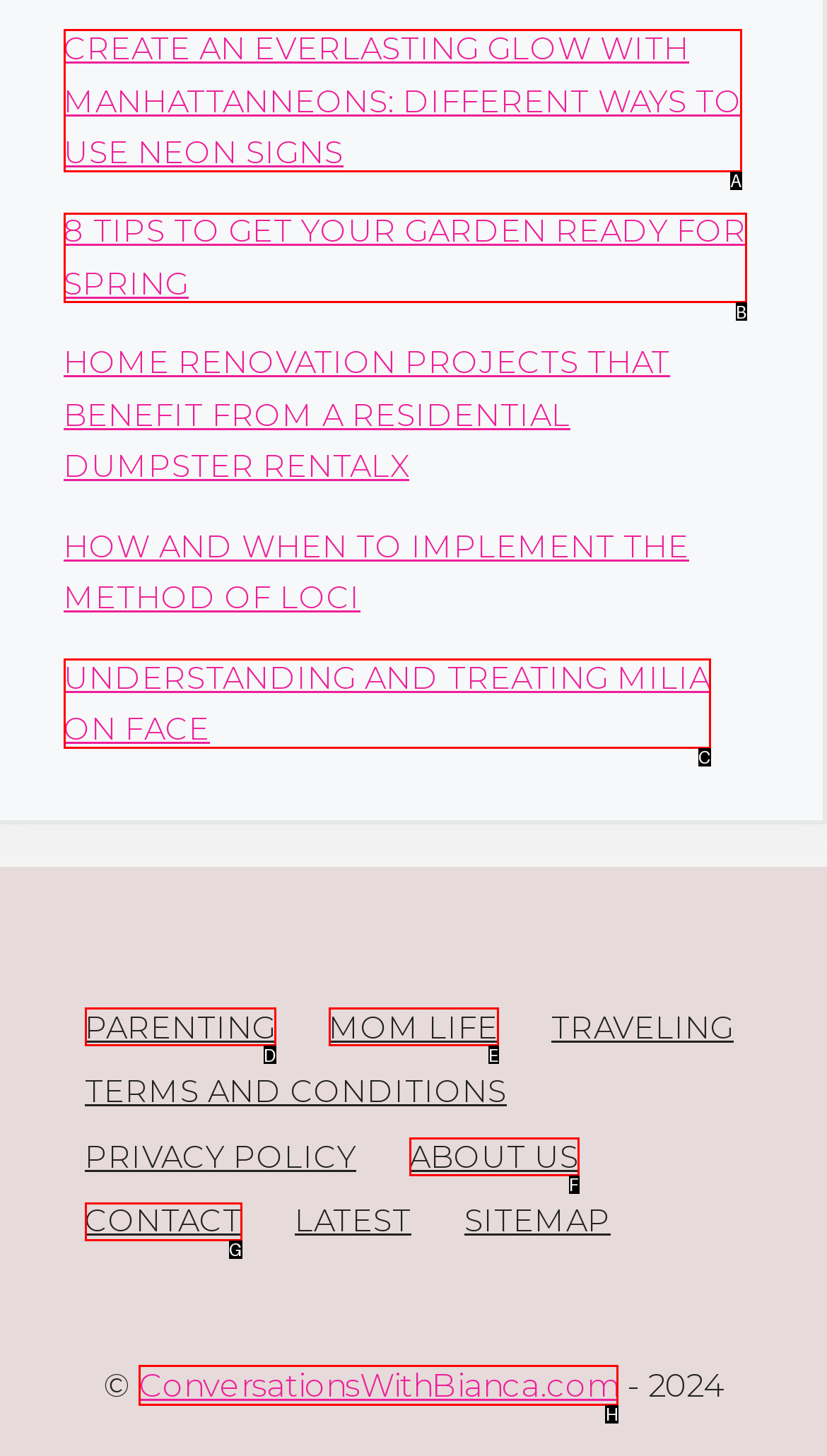Choose the letter of the option that needs to be clicked to perform the task: Read about creating an everlasting glow with Manhattan neons. Answer with the letter.

A